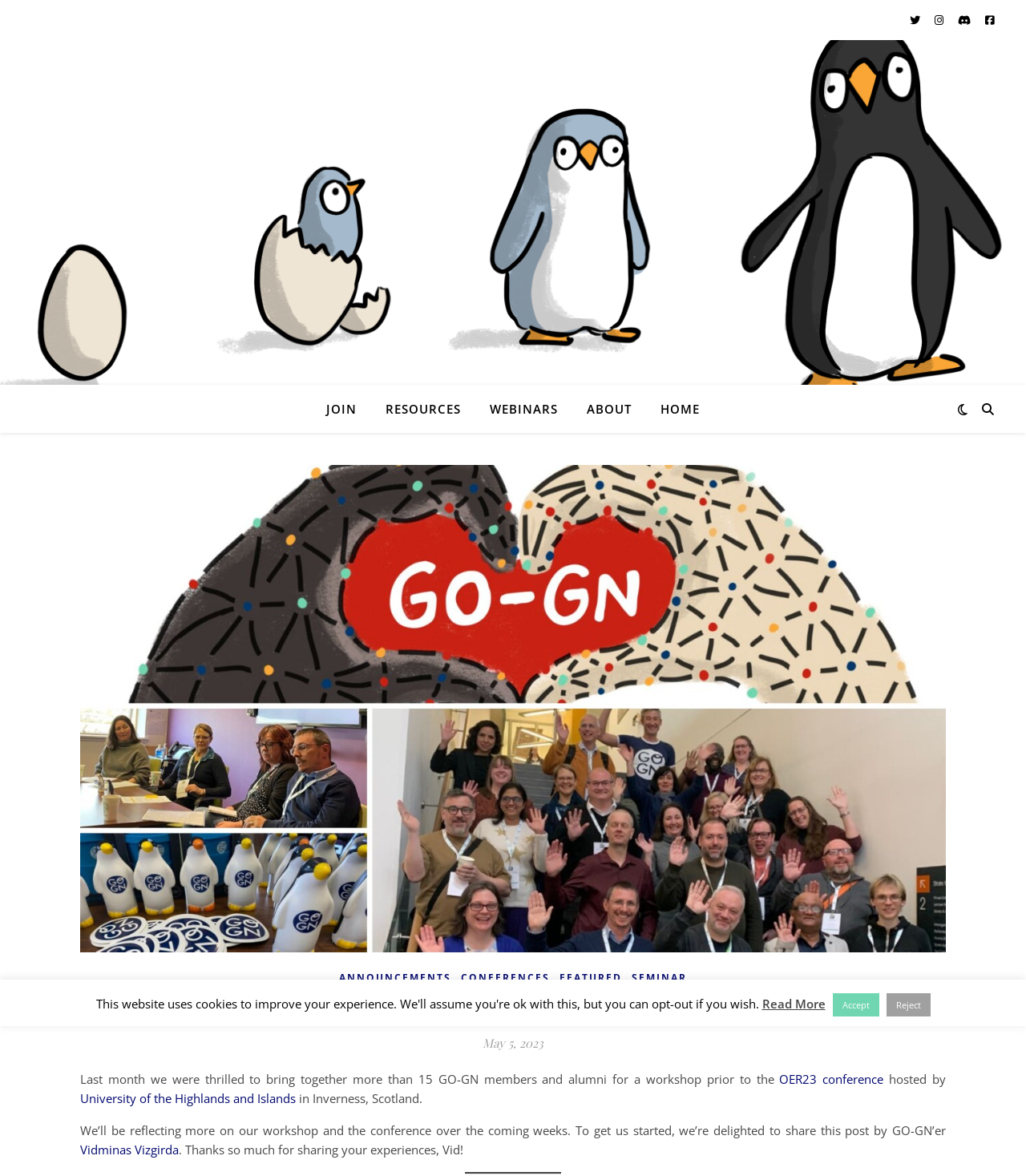Identify the bounding box coordinates of the section that should be clicked to achieve the task described: "Read the OER23 conference article".

[0.76, 0.91, 0.861, 0.924]